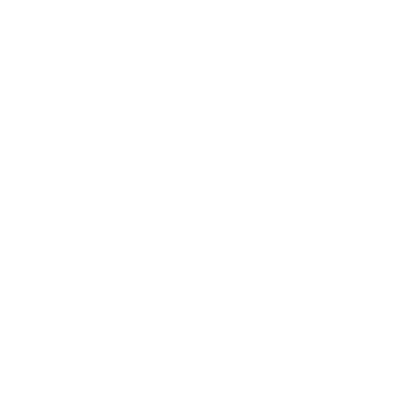Please answer the following question using a single word or phrase: 
What level of students is the book pack intended for?

High school level